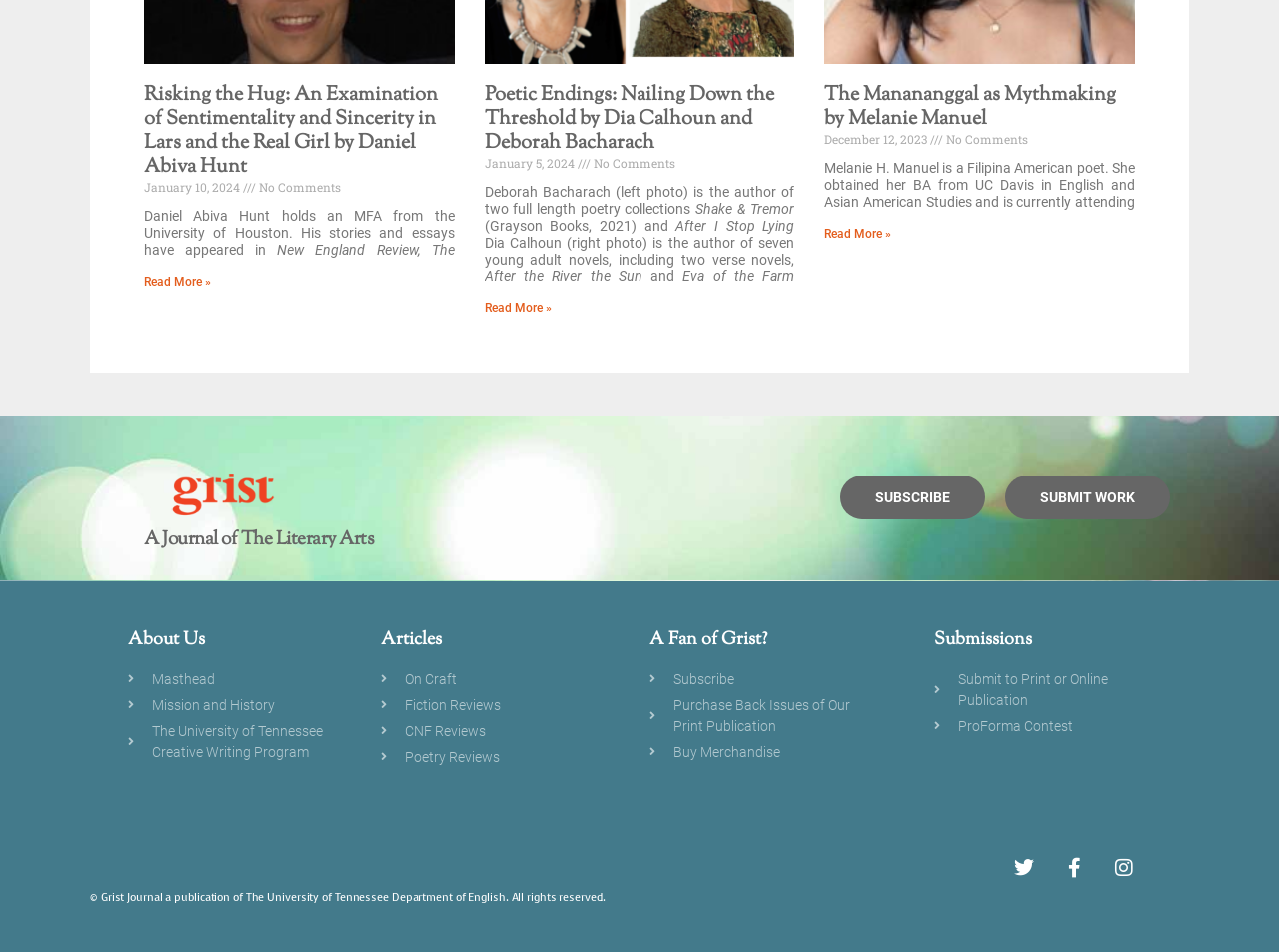Respond to the following question with a brief word or phrase:
What is the title of the first article?

Risking the Hug